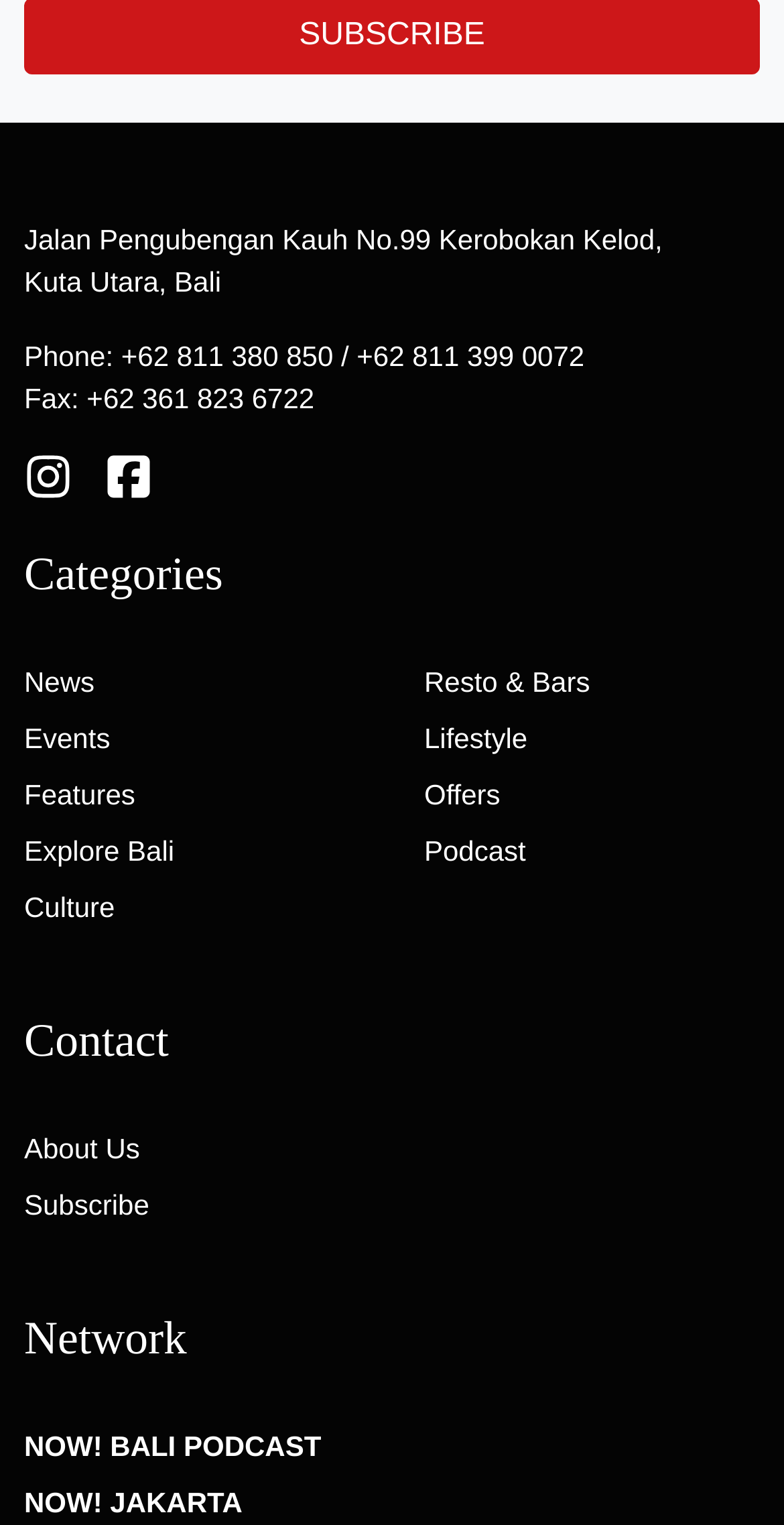Determine the bounding box coordinates for the element that should be clicked to follow this instruction: "View Instagram page". The coordinates should be given as four float numbers between 0 and 1, in the format [left, top, right, bottom].

[0.031, 0.301, 0.092, 0.322]